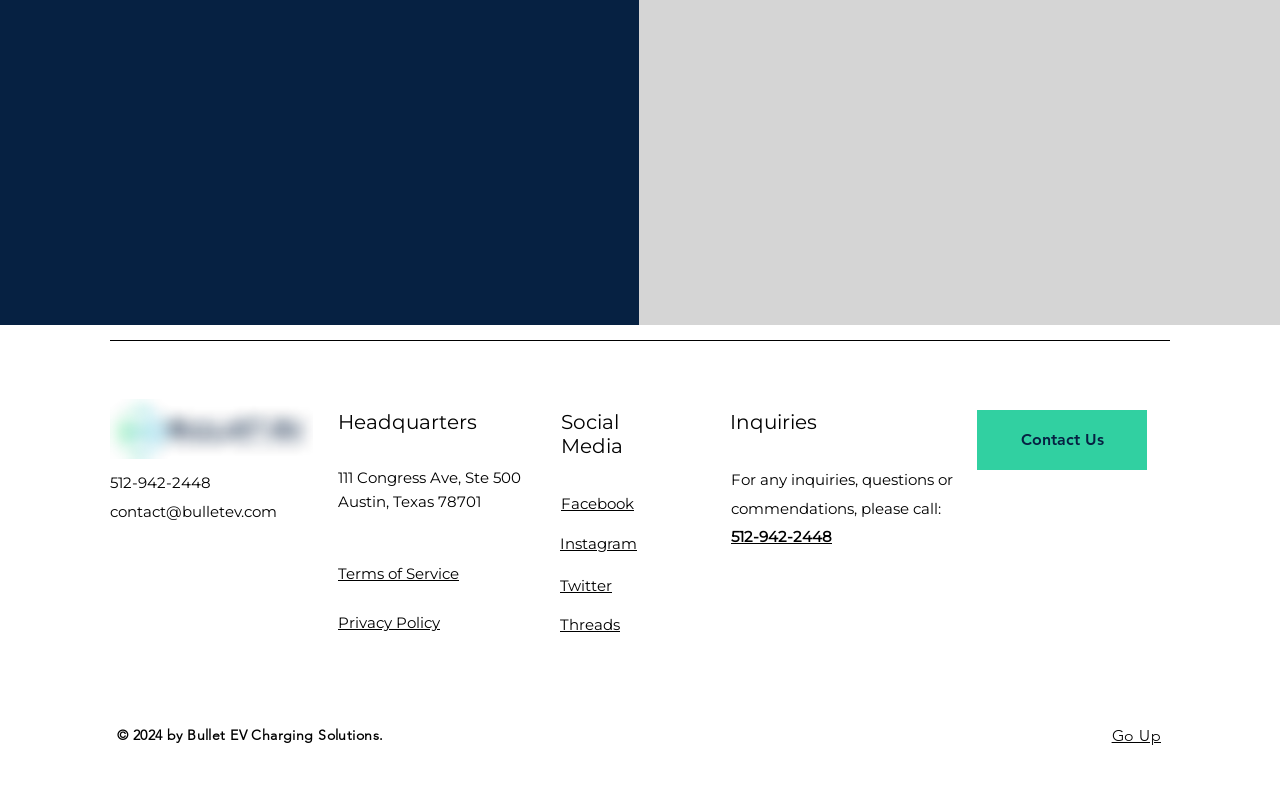Identify the bounding box for the UI element specified in this description: "contact@bulletev.com". The coordinates must be four float numbers between 0 and 1, formatted as [left, top, right, bottom].

[0.086, 0.62, 0.216, 0.644]